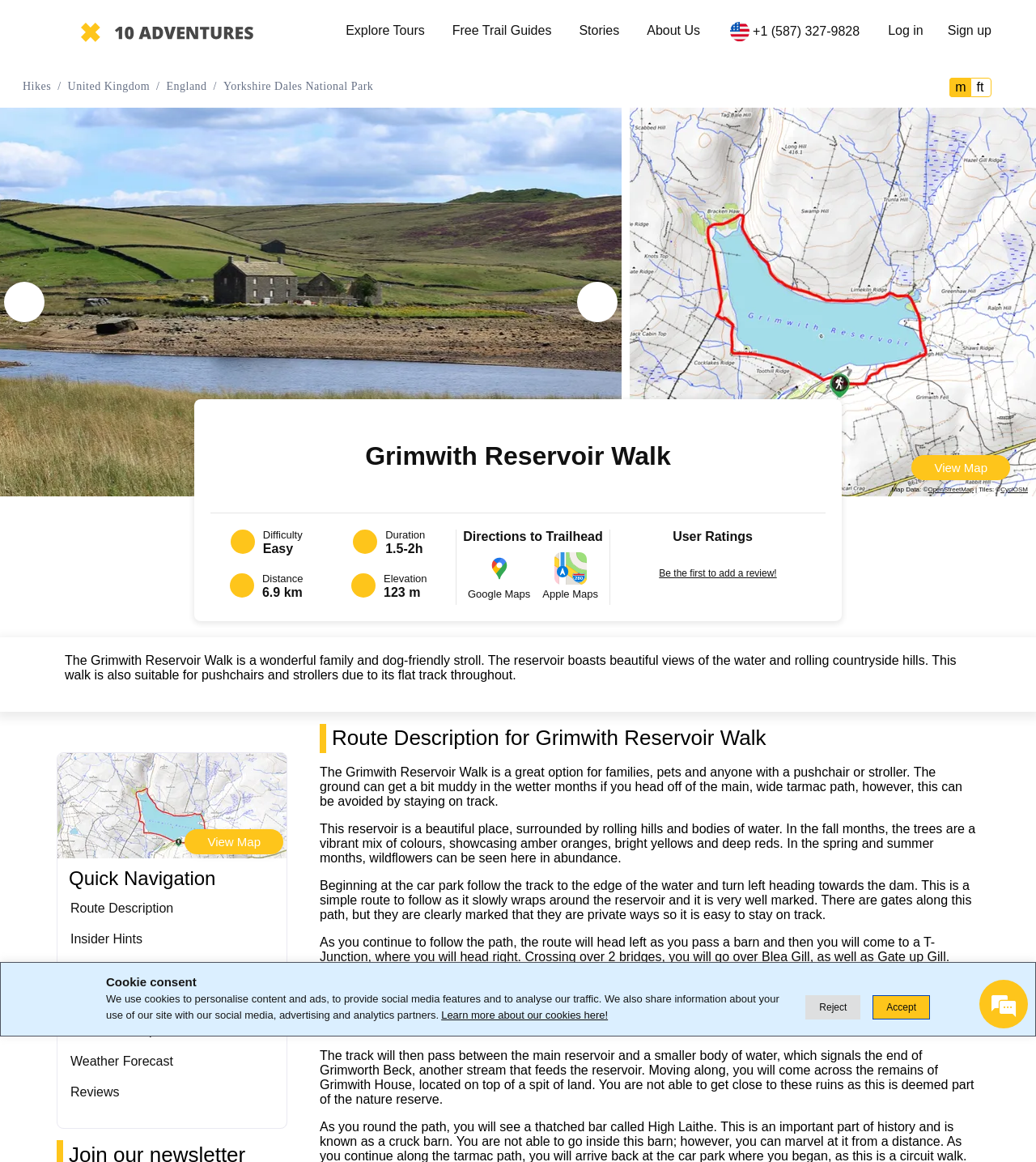Identify and generate the primary title of the webpage.

Grimwith Reservoir Walk